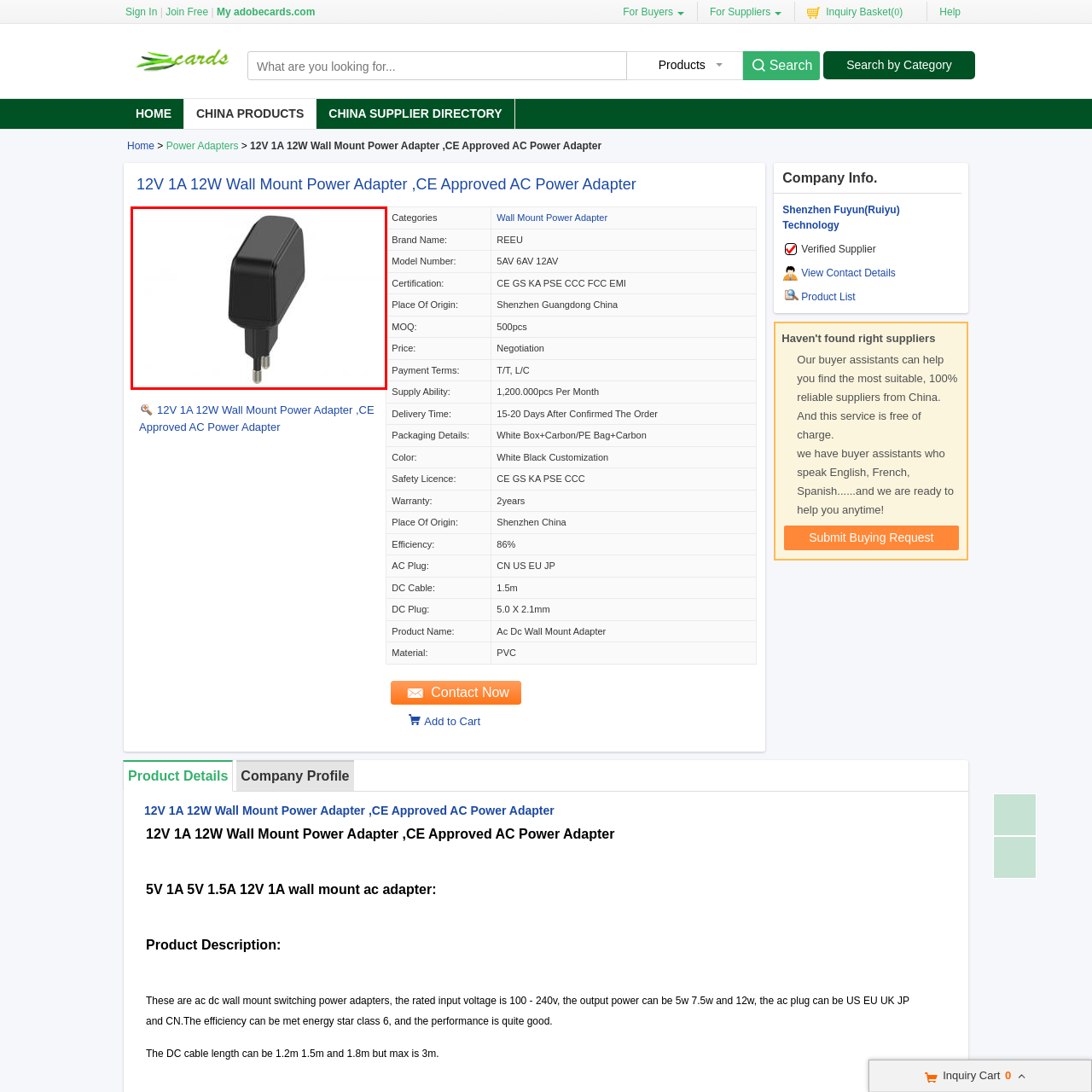Inspect the picture enclosed by the red border, What is the certification of the power adapter? Provide your answer as a single word or phrase.

CE approved